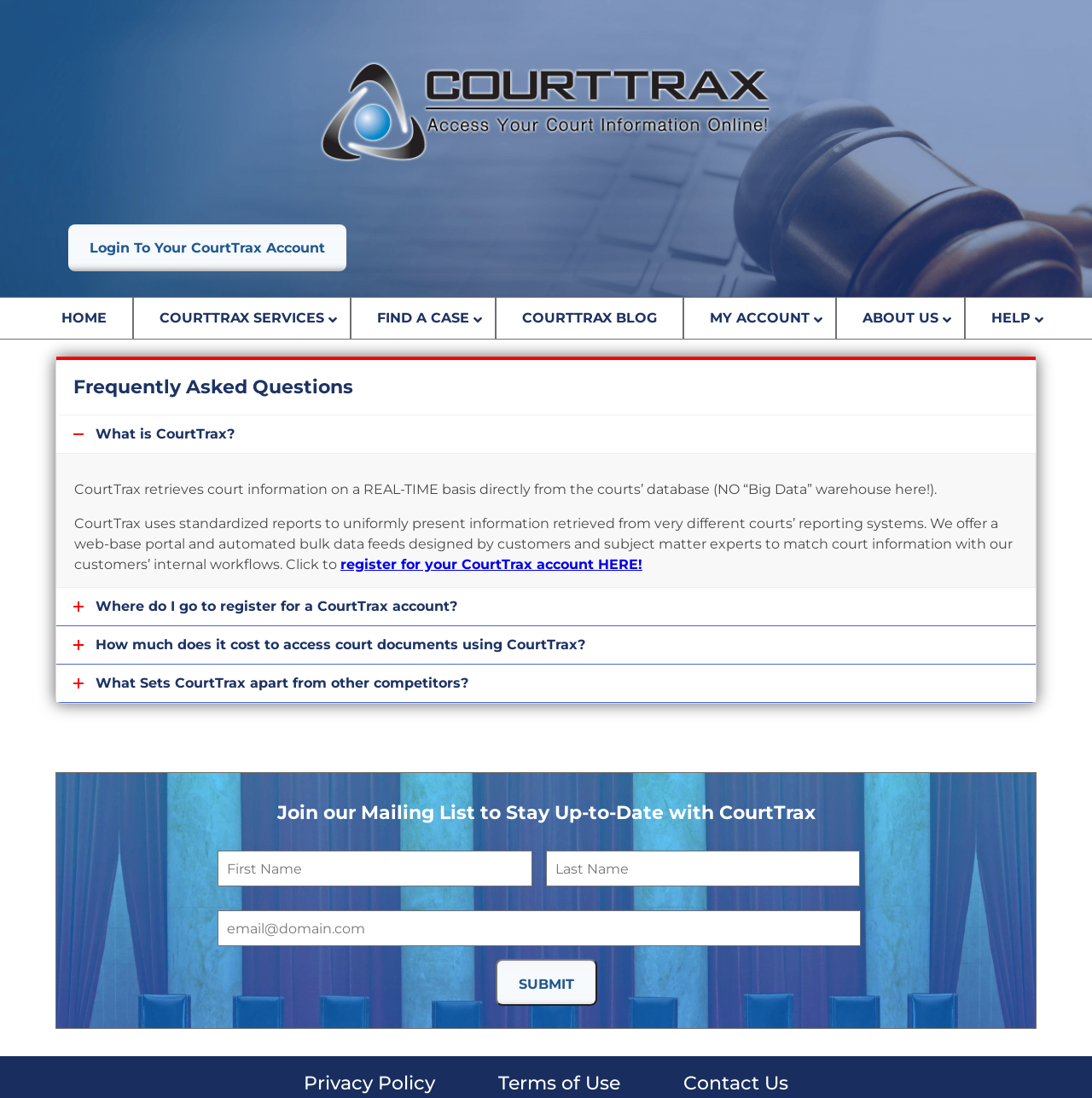Can you find the bounding box coordinates for the element that needs to be clicked to execute this instruction: "Submit your email to join the mailing list"? The coordinates should be given as four float numbers between 0 and 1, i.e., [left, top, right, bottom].

[0.454, 0.874, 0.546, 0.916]